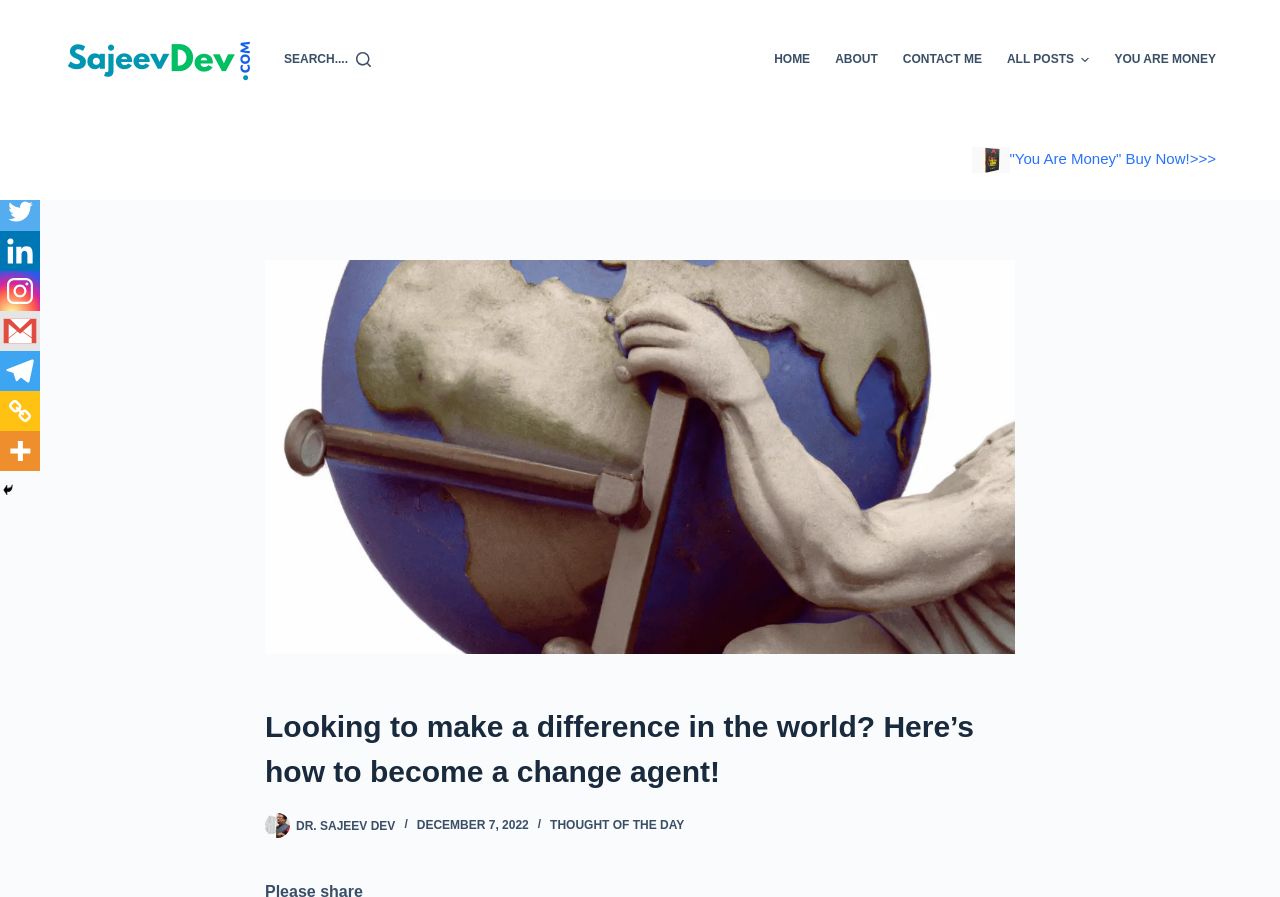Determine the bounding box coordinates of the clickable element to complete this instruction: "Visit Dr. Sajeev Dev's profile". Provide the coordinates in the format of four float numbers between 0 and 1, [left, top, right, bottom].

[0.207, 0.906, 0.227, 0.934]